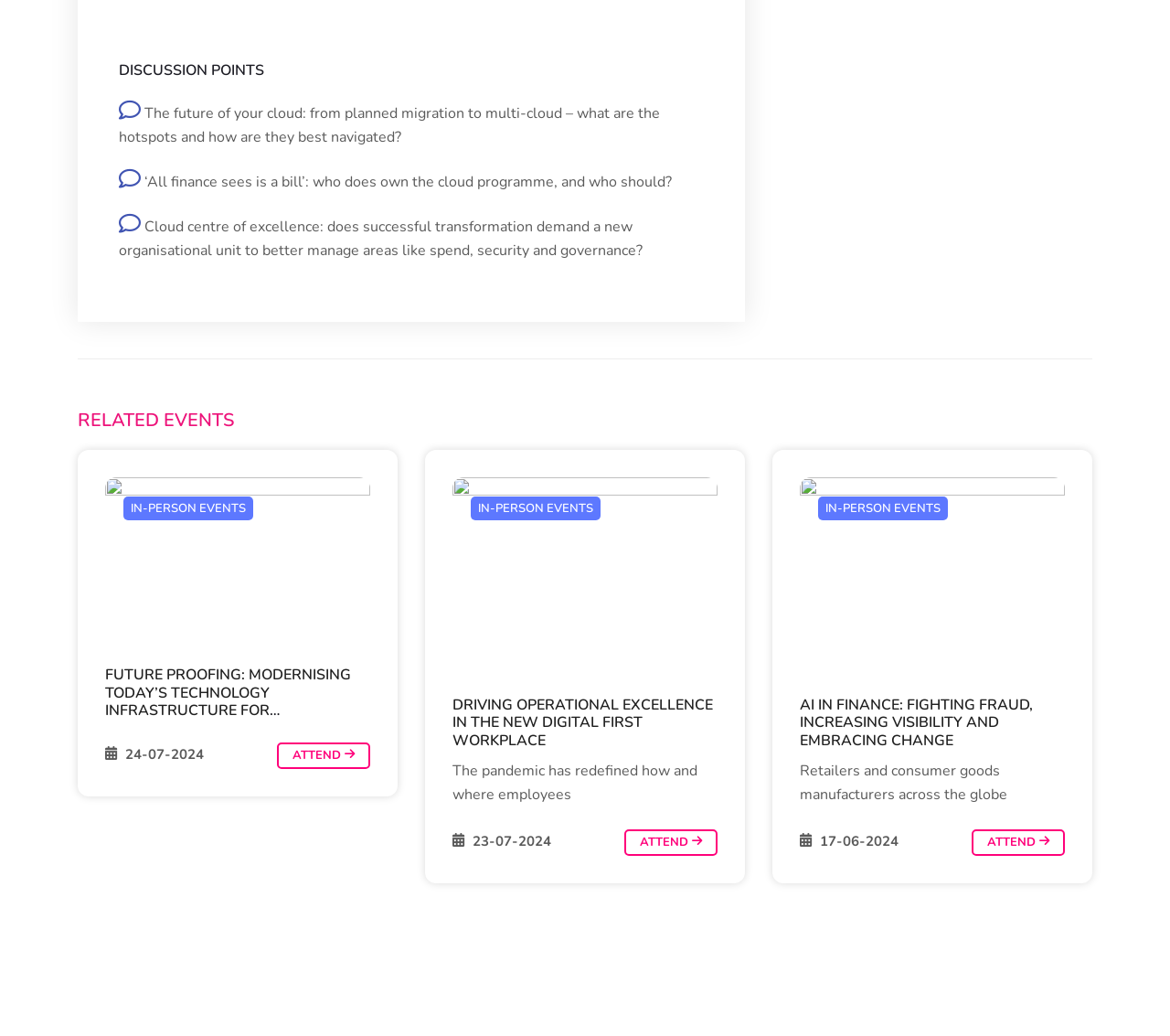Can you identify the bounding box coordinates of the clickable region needed to carry out this instruction: 'View the 'AI IN FINANCE: FIGHTING FRAUD, INCREASING VISIBILITY AND EMBRACING CHANGE' event'? The coordinates should be four float numbers within the range of 0 to 1, stated as [left, top, right, bottom].

[0.684, 0.671, 0.883, 0.724]